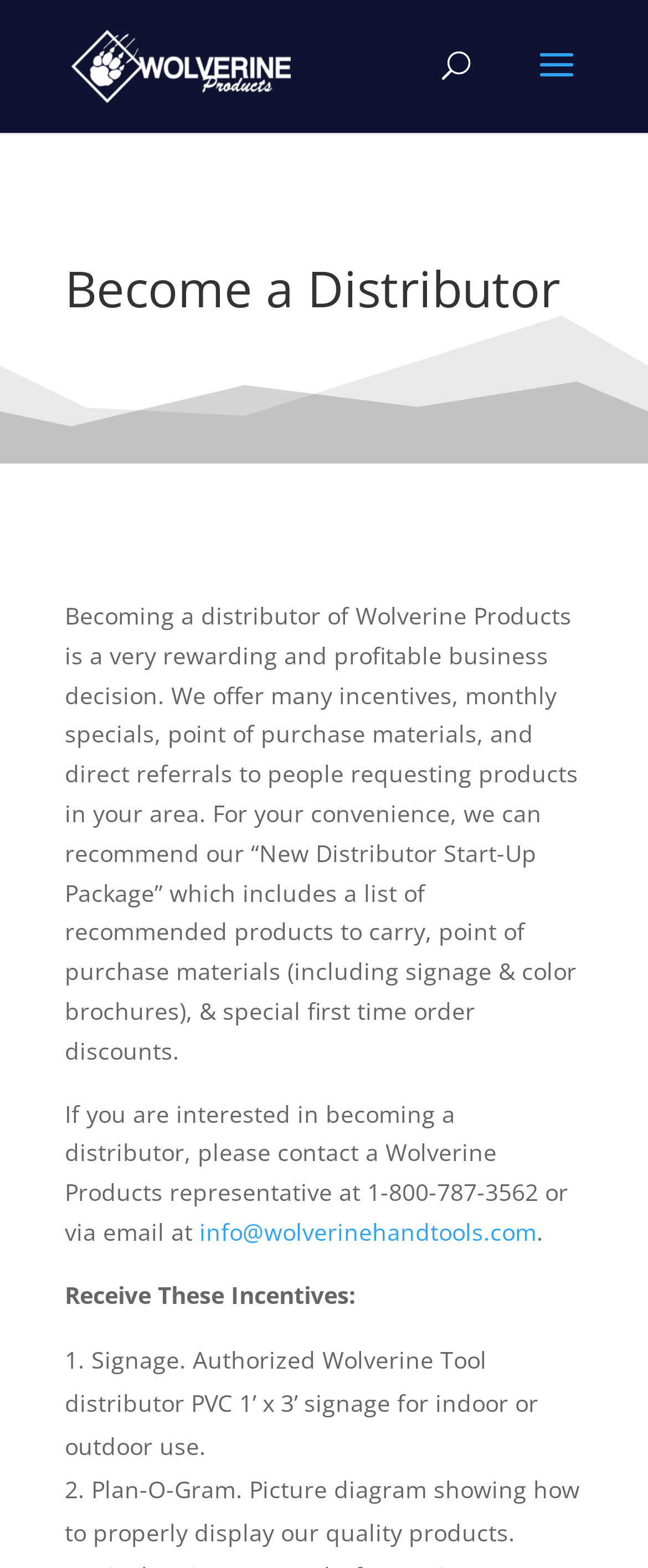What is the company name?
Kindly offer a comprehensive and detailed response to the question.

I found the company name by looking at the top-left corner of the webpage, where there is a link and an image with the text 'Wolverine Hand Tools'.